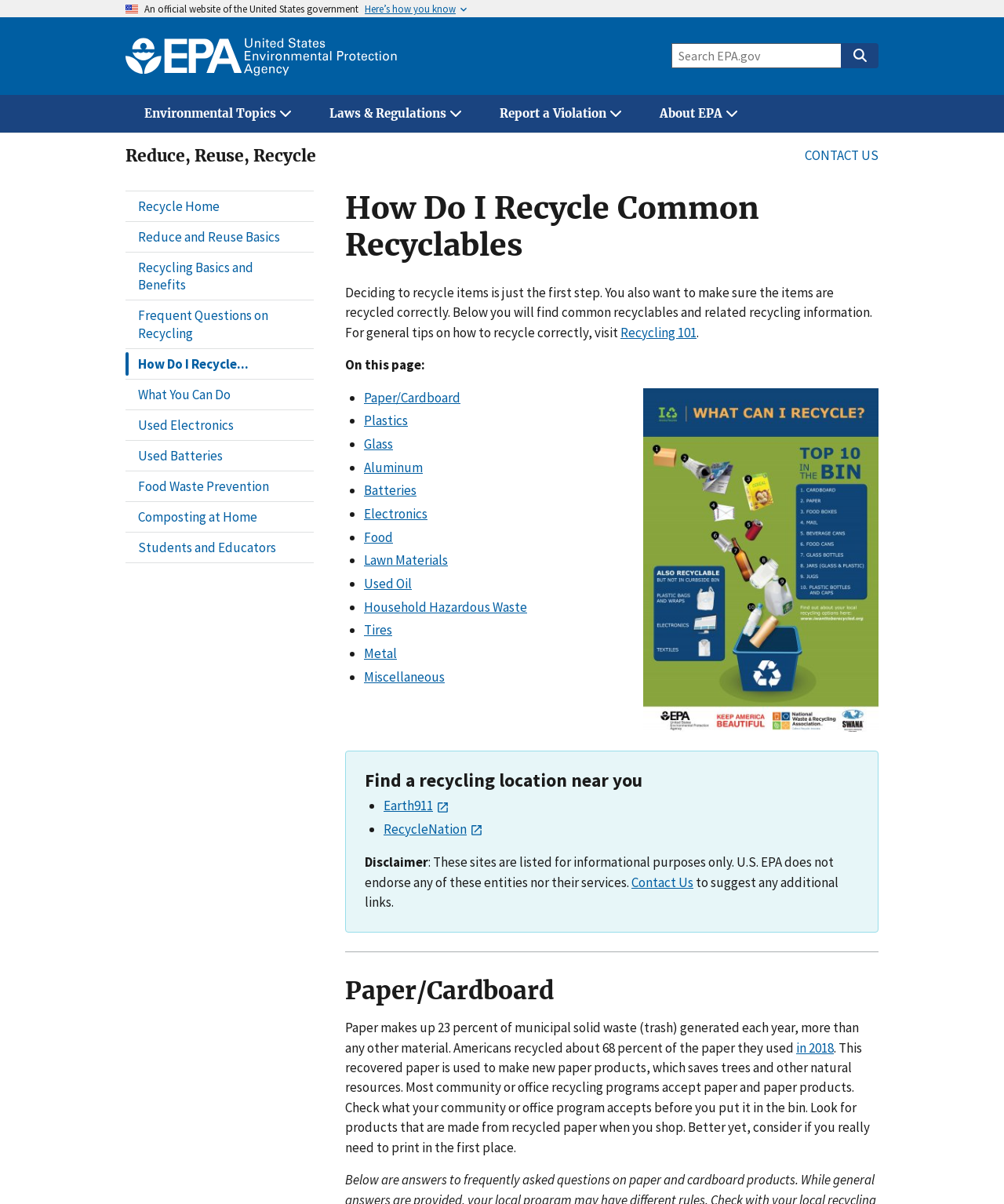Answer the question in one word or a short phrase:
What is the benefit of recycling paper?

Saves trees and natural resources